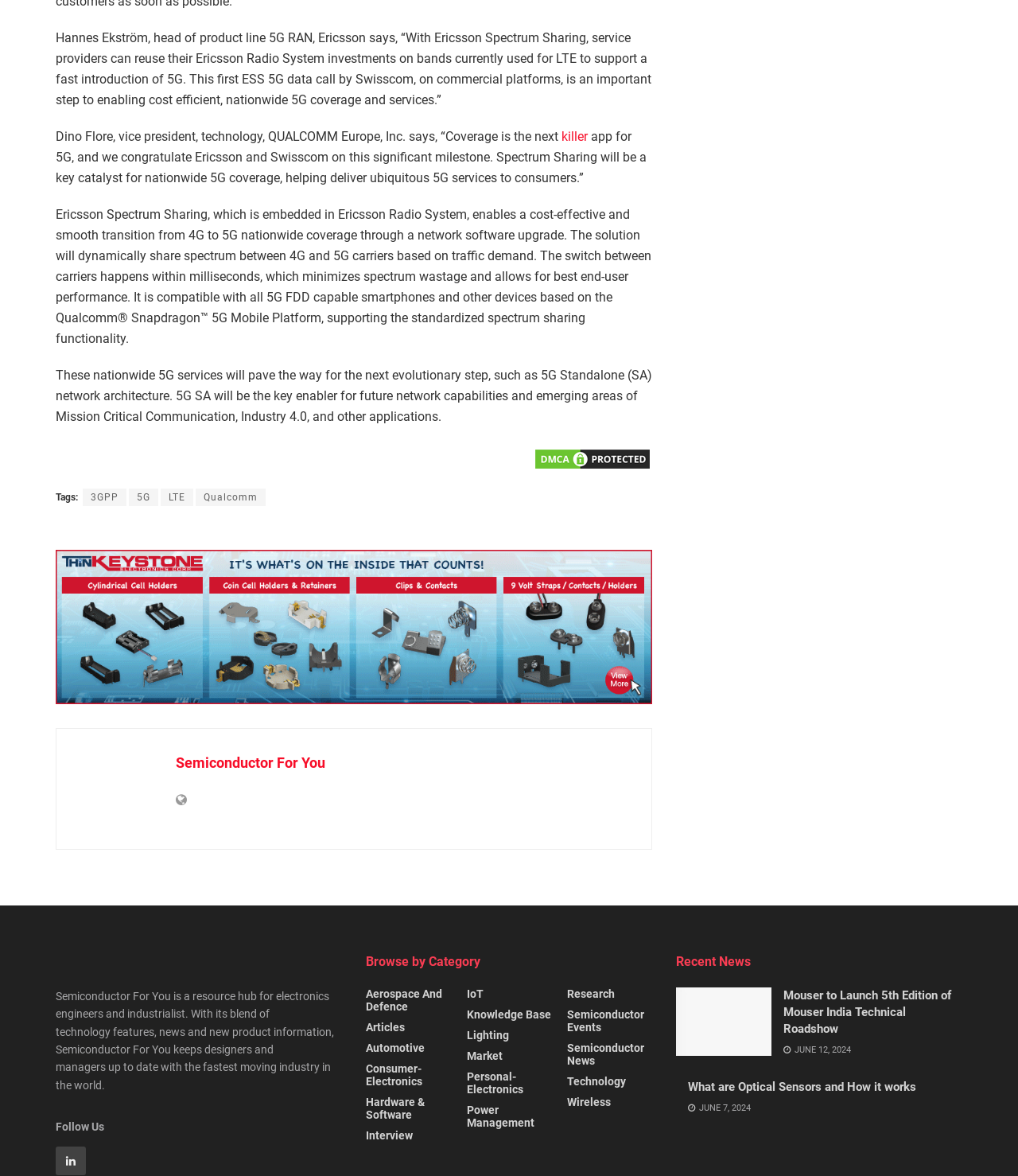What is the name of the company mentioned in the first quote?
Please answer the question with as much detail and depth as you can.

The first quote is from Hannes Ekström, head of product line 5G RAN, Ericsson, so the company mentioned is Ericsson.